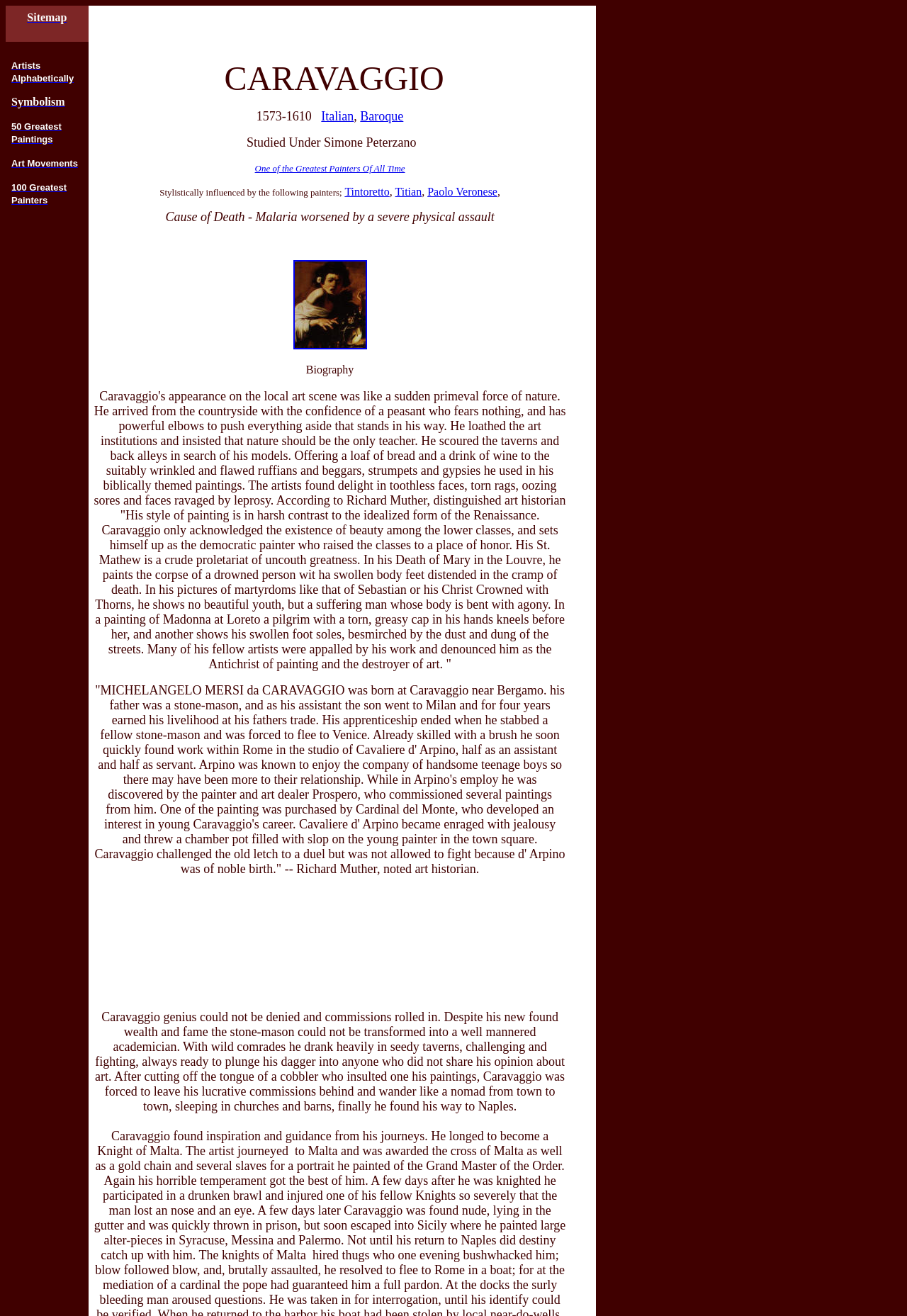Pinpoint the bounding box coordinates of the clickable element to carry out the following instruction: "Read about Caravaggio's biography."

[0.337, 0.276, 0.39, 0.285]